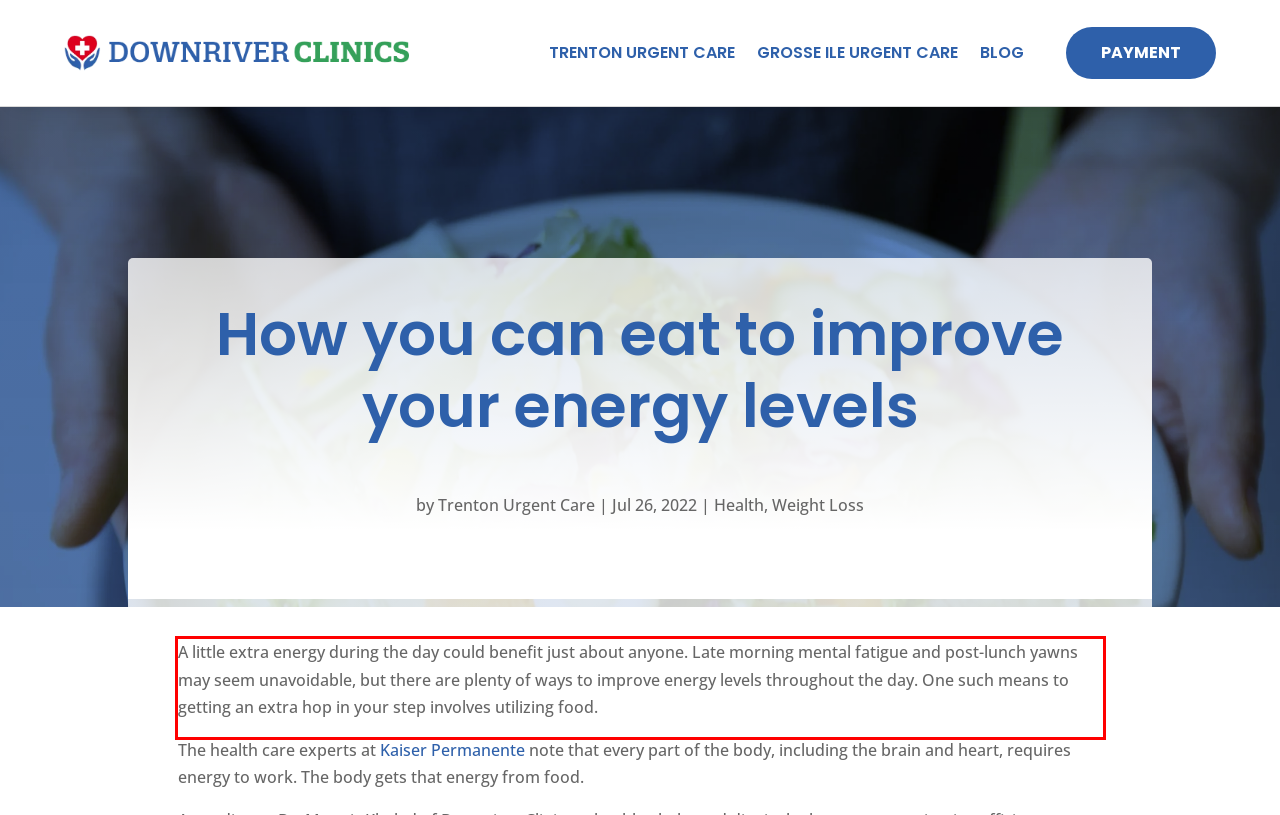Identify and extract the text within the red rectangle in the screenshot of the webpage.

A little extra energy during the day could benefit just about anyone. Late morning mental fatigue and post-lunch yawns may seem unavoidable, but there are plenty of ways to improve energy levels throughout the day. One such means to getting an extra hop in your step involves utilizing food.